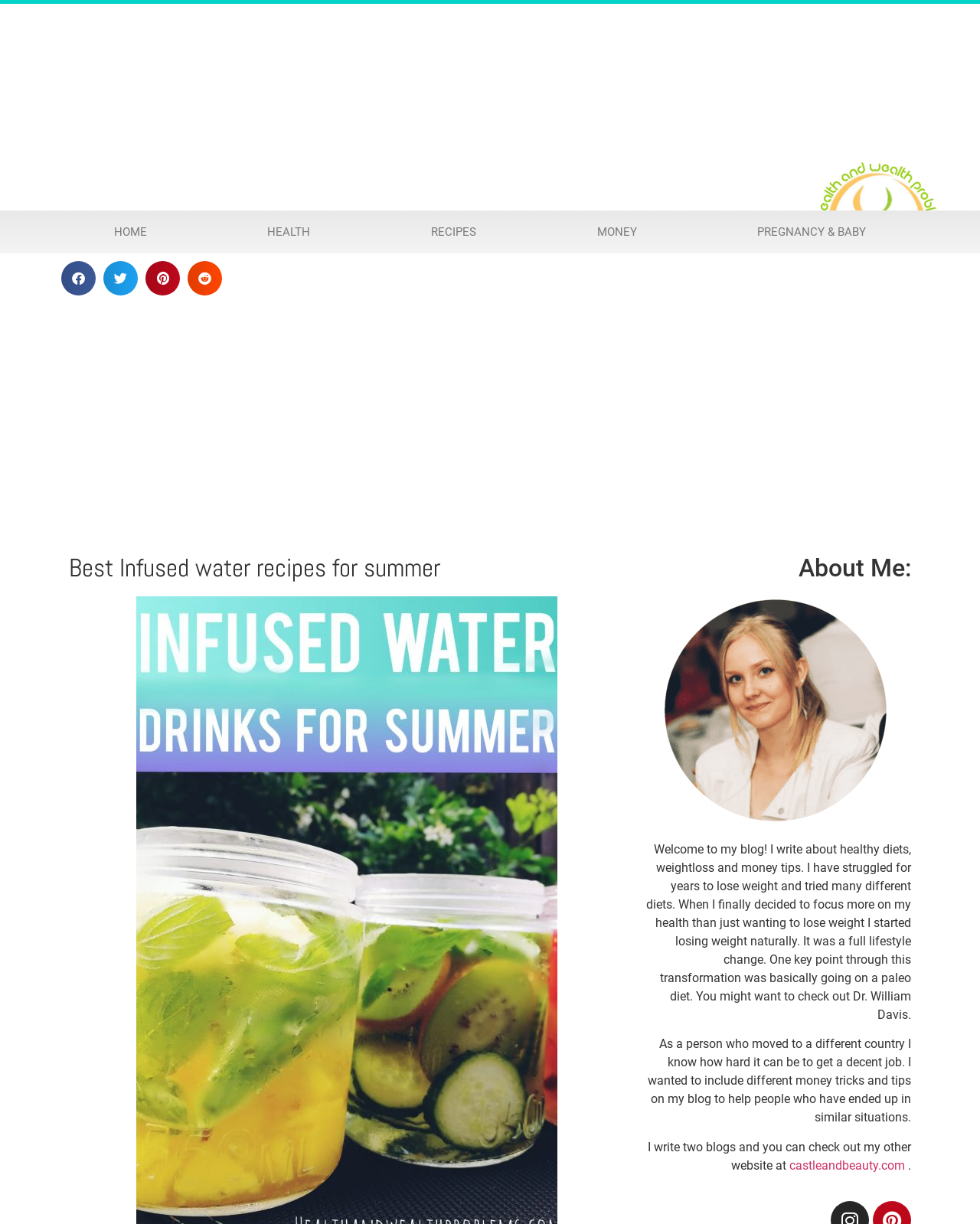Bounding box coordinates are given in the format (top-left x, top-left y, bottom-right x, bottom-right y). All values should be floating point numbers between 0 and 1. Provide the bounding box coordinate for the UI element described as: Pregnancy & baby

[0.711, 0.172, 0.945, 0.207]